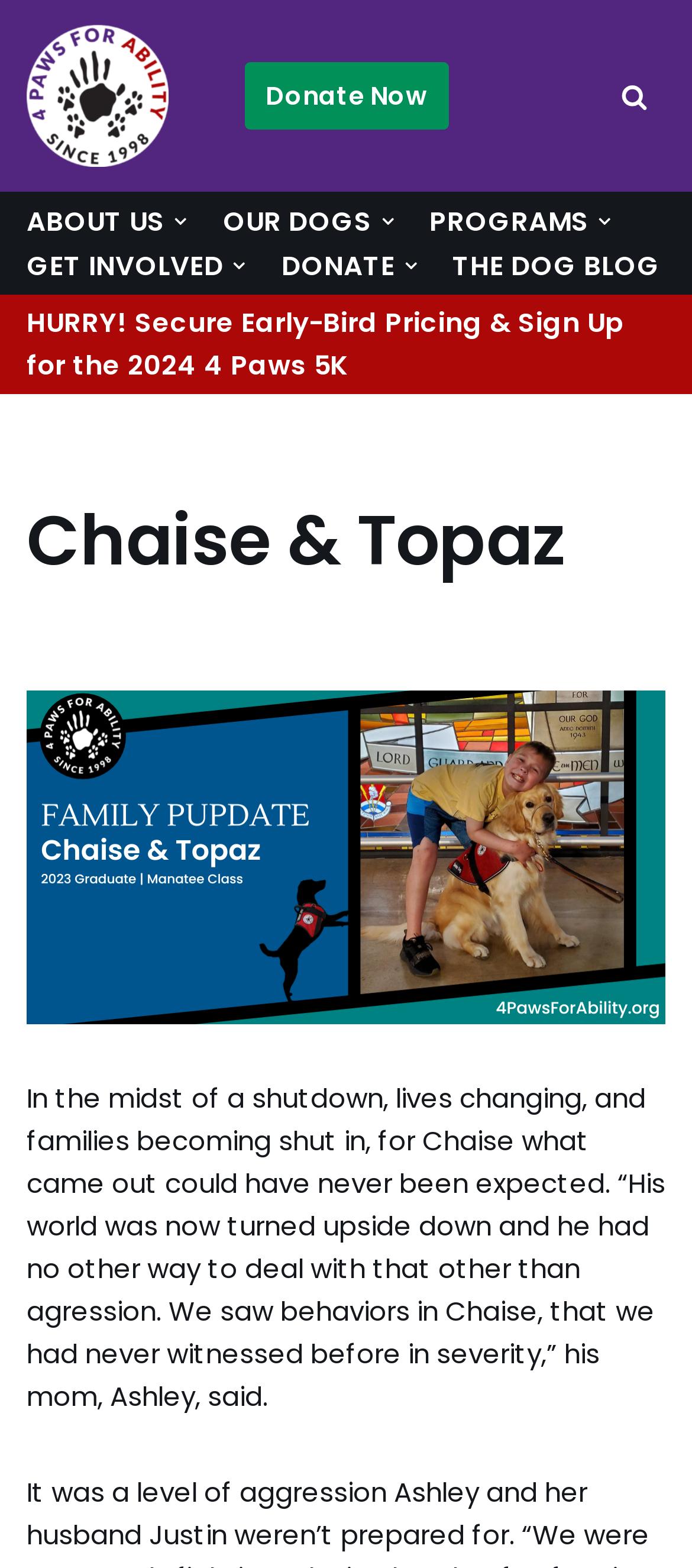Analyze the image and give a detailed response to the question:
What is the purpose of the 'Donate Now' button?

I found the answer by looking at the link with the text 'Donate Now'. The presence of this link suggests that the organization is accepting donations, and the purpose of the button is to allow users to donate to the organization.